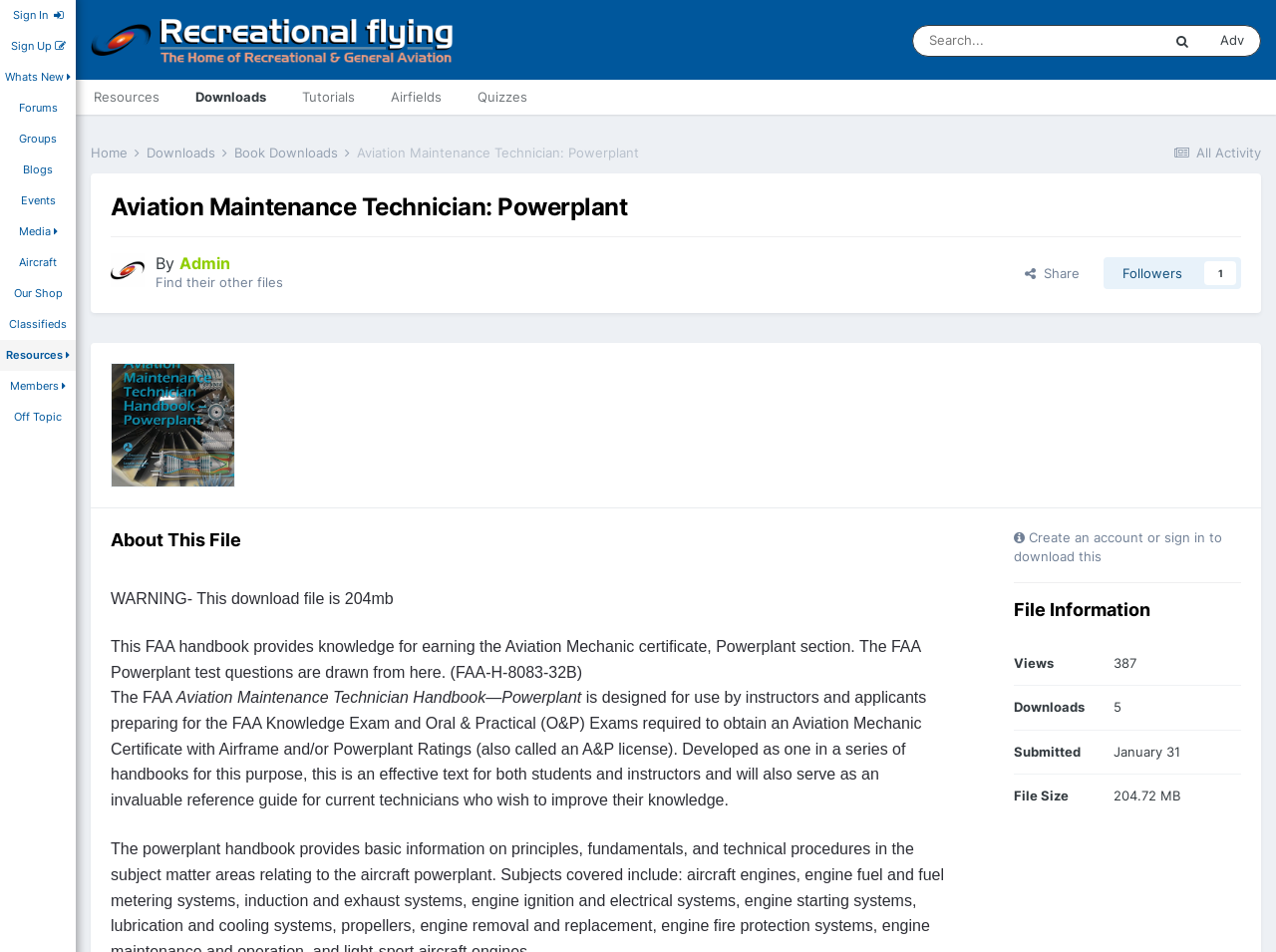Who uploaded this file?
Give a detailed explanation using the information visible in the image.

I found the answer by looking at the 'About This File' section of the webpage, where the uploader's name is mentioned.